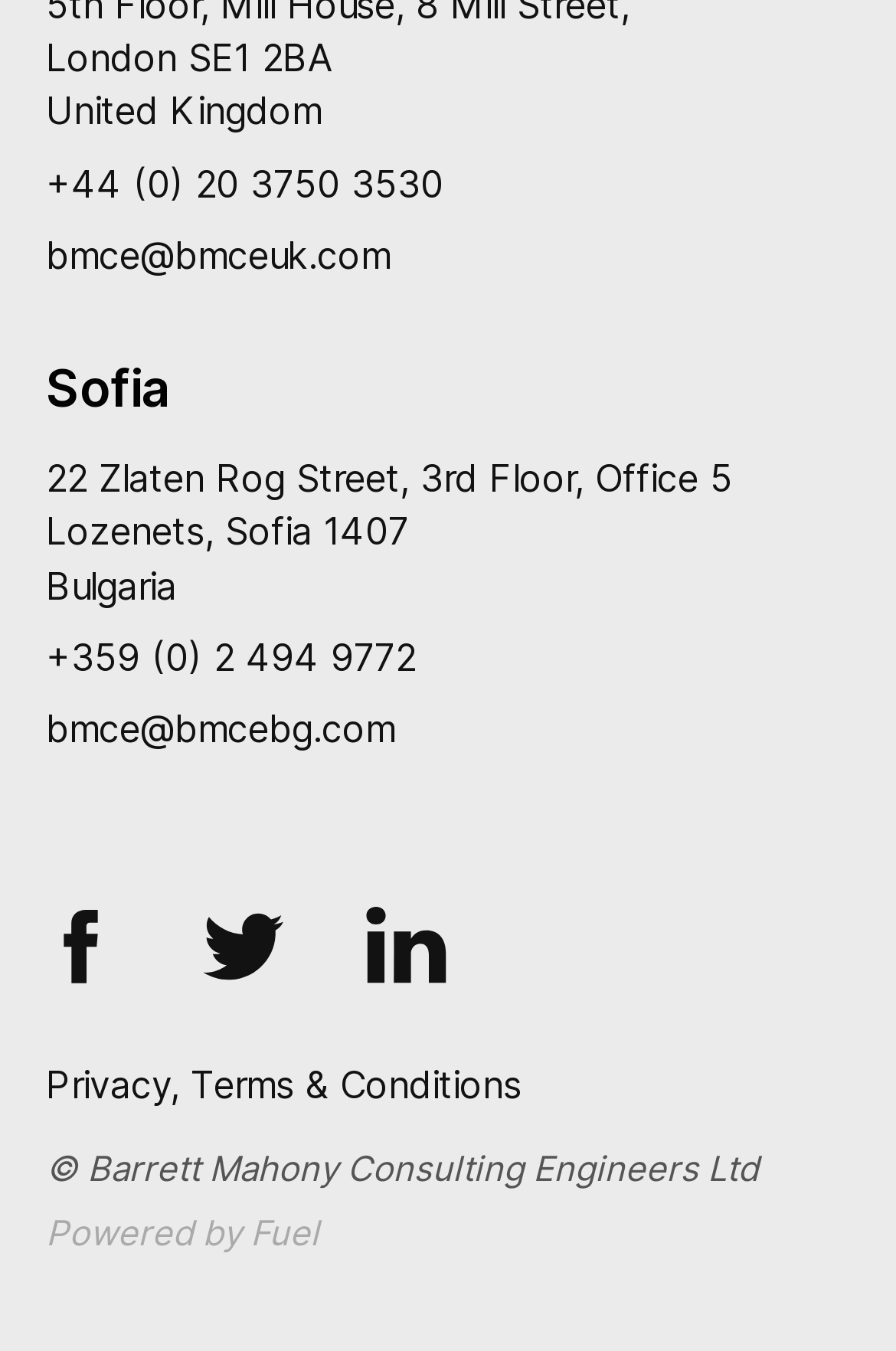Predict the bounding box coordinates of the area that should be clicked to accomplish the following instruction: "Read the privacy and terms". The bounding box coordinates should consist of four float numbers between 0 and 1, i.e., [left, top, right, bottom].

[0.051, 0.784, 0.949, 0.824]